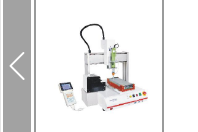What is the maximum load the machine can support on the Z-axis?
Refer to the image and provide a one-word or short phrase answer.

5 kg